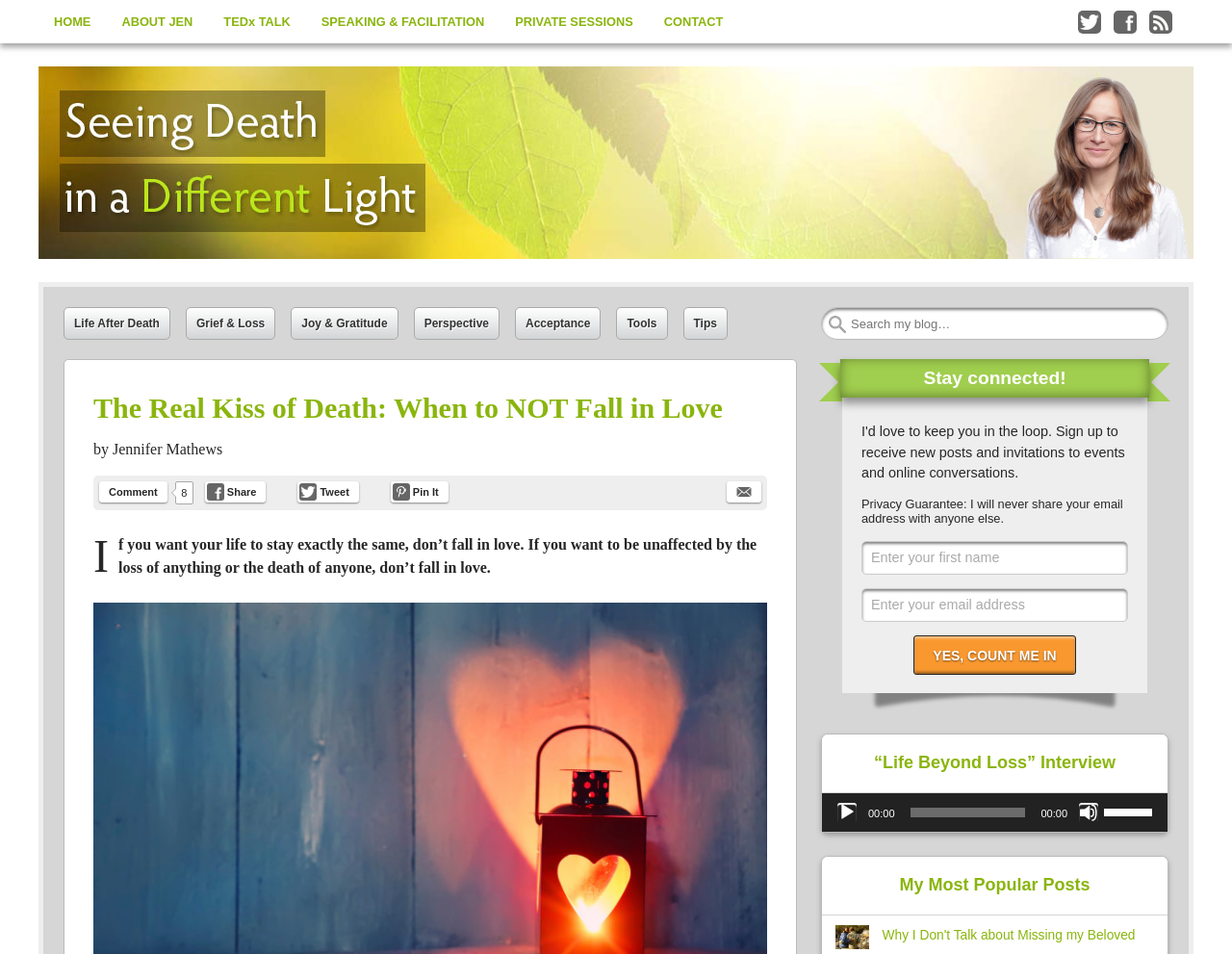Refer to the screenshot and answer the following question in detail:
What is the name of the author of the blog?

The name of the author of the blog can be found in the heading 'Jennifer Mathews' which is located at the top of the webpage, and also in the link 'Jennifer Mathews' which is located below the heading 'Seeing Death in a Different Light'.